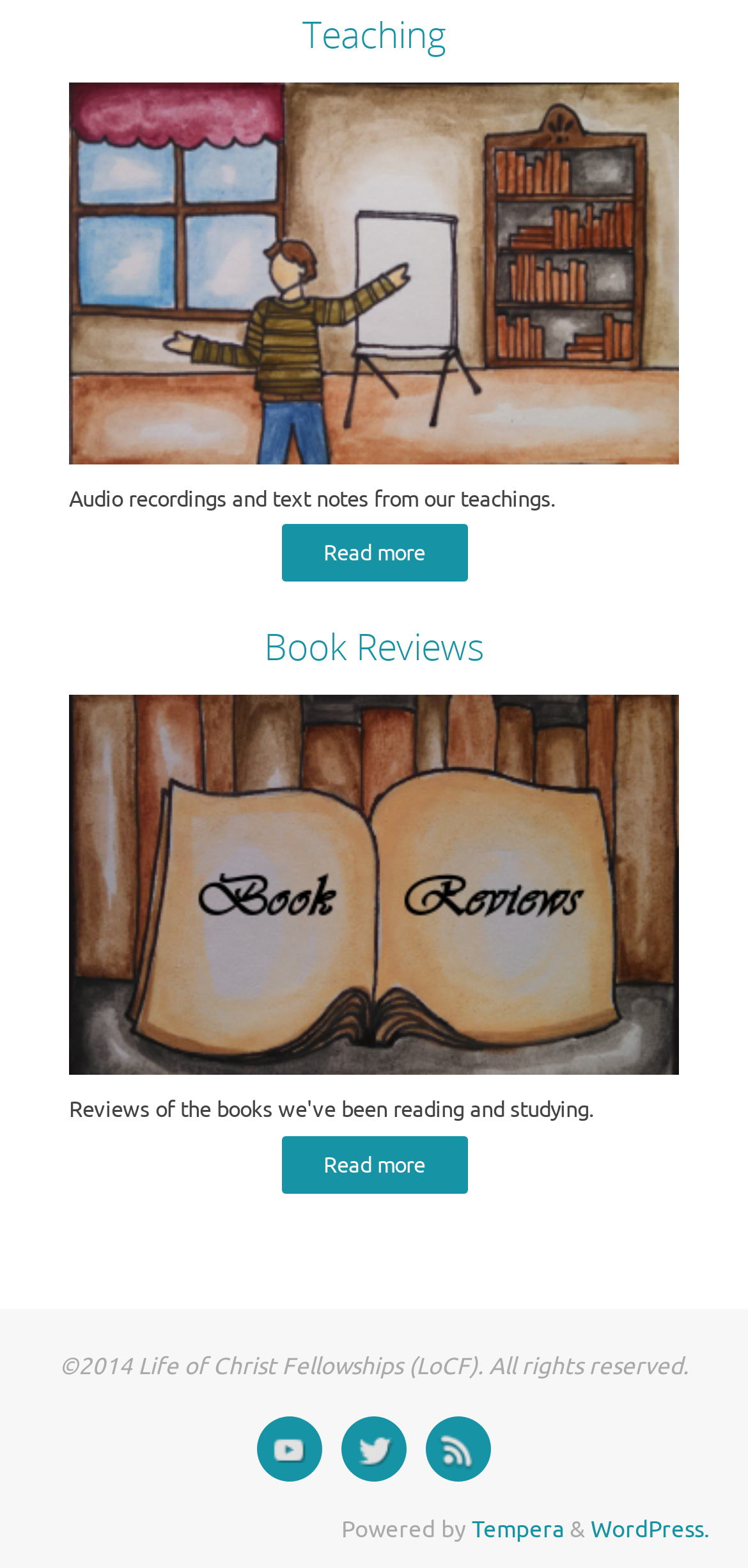Please find the bounding box for the UI component described as follows: "Fatherhood".

None